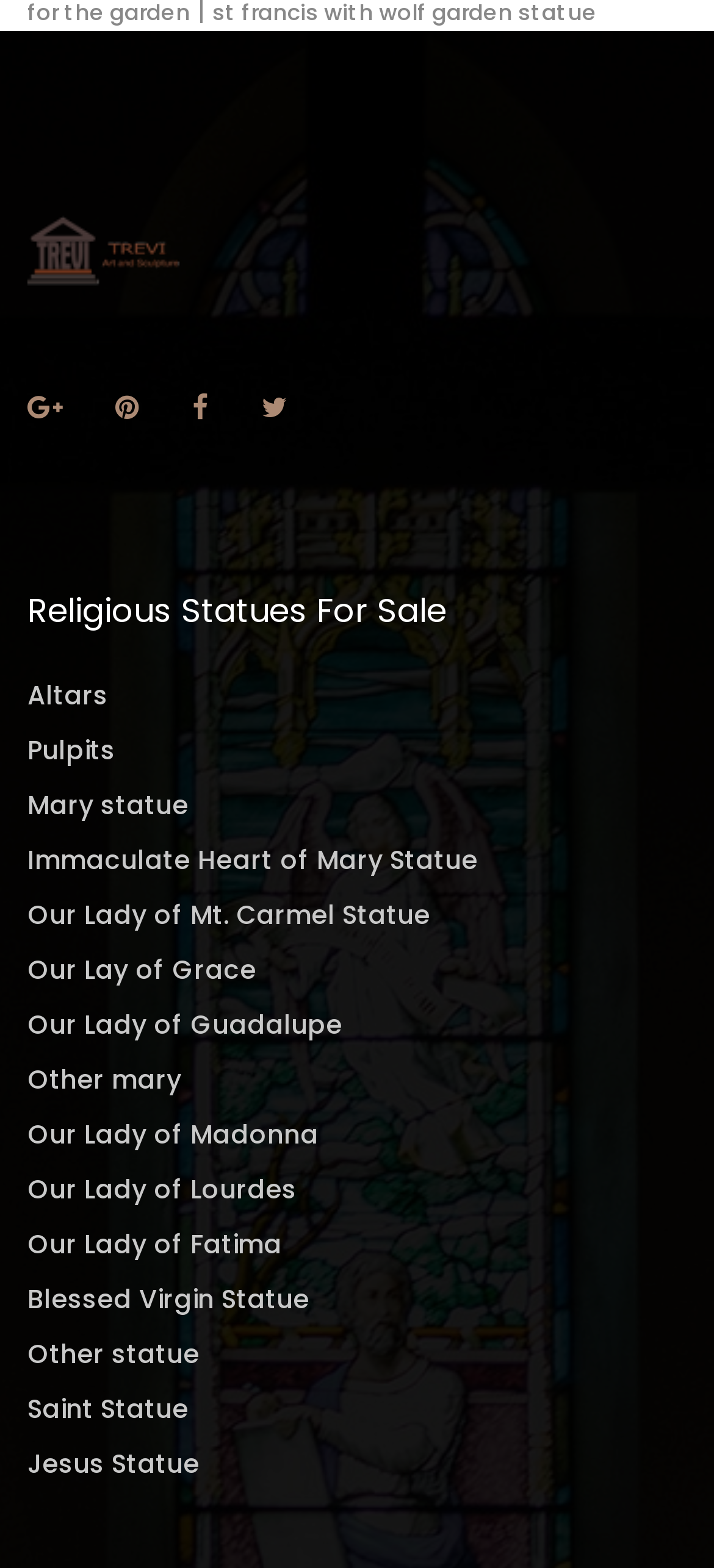Using the element description: "Our Lady of Lourdes", determine the bounding box coordinates. The coordinates should be in the format [left, top, right, bottom], with values between 0 and 1.

[0.038, 0.747, 0.415, 0.772]